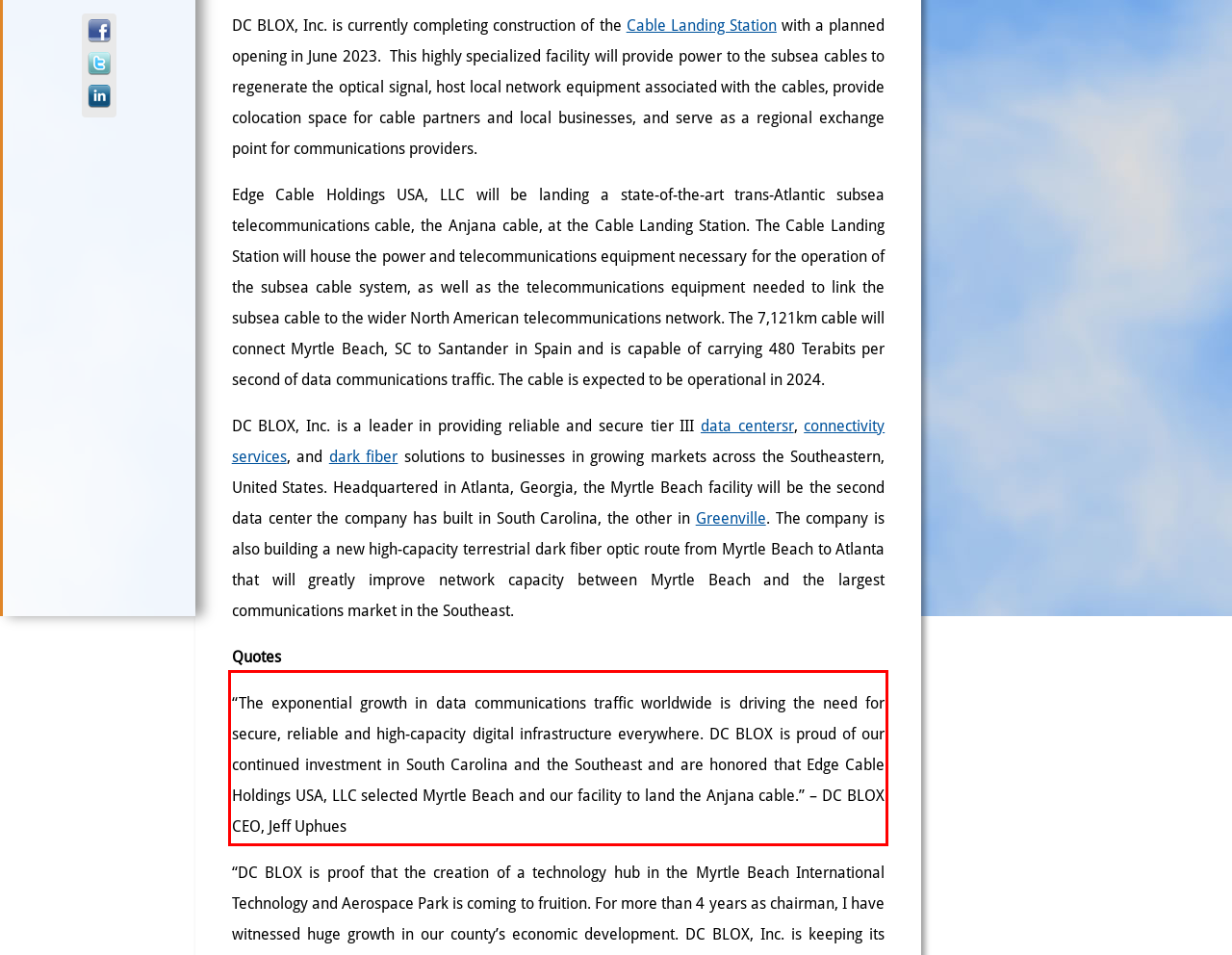The screenshot you have been given contains a UI element surrounded by a red rectangle. Use OCR to read and extract the text inside this red rectangle.

“The exponential growth in data communications traffic worldwide is driving the need for secure, reliable and high-capacity digital infrastructure everywhere. DC BLOX is proud of our continued investment in South Carolina and the Southeast and are honored that Edge Cable Holdings USA, LLC selected Myrtle Beach and our facility to land the Anjana cable.” – DC BLOX CEO, Jeff Uphues